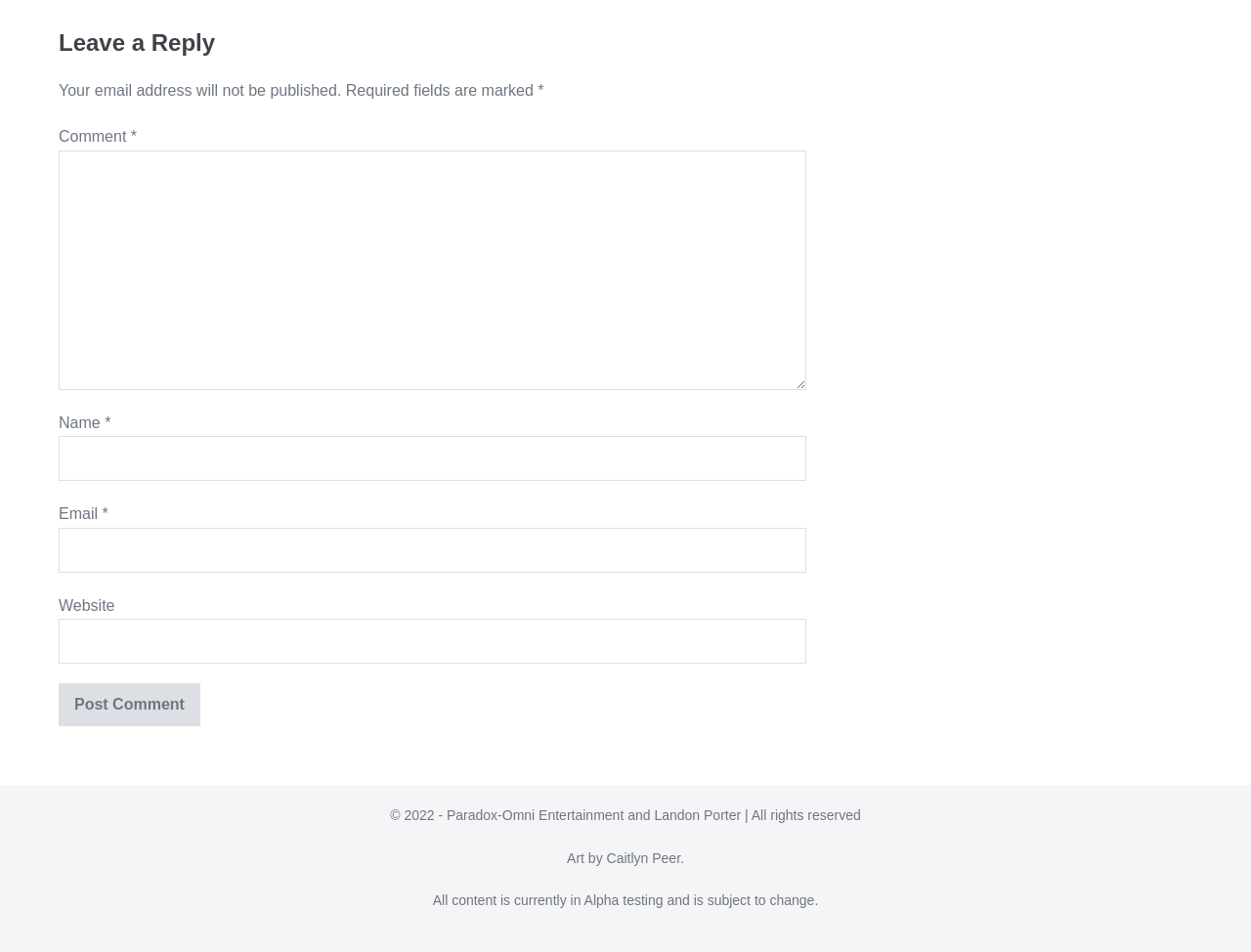Using the element description: "parent_node: Email * aria-describedby="email-notes" name="email"", determine the bounding box coordinates for the specified UI element. The coordinates should be four float numbers between 0 and 1, [left, top, right, bottom].

[0.047, 0.554, 0.645, 0.601]